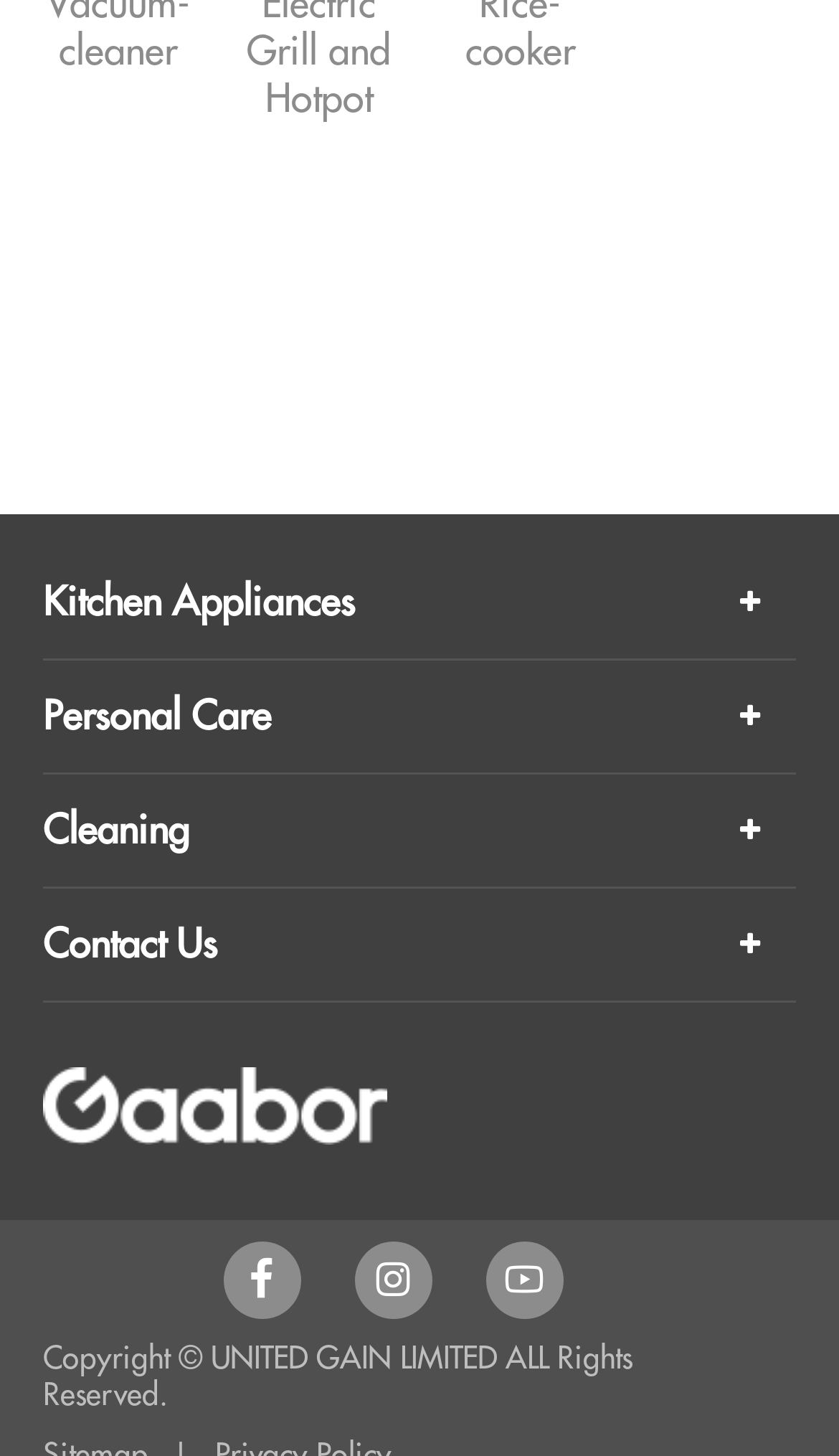Identify the bounding box coordinates for the element you need to click to achieve the following task: "Read about Portable USB Juicers". Provide the bounding box coordinates as four float numbers between 0 and 1, in the form [left, top, right, bottom].

[0.051, 0.733, 0.462, 0.786]